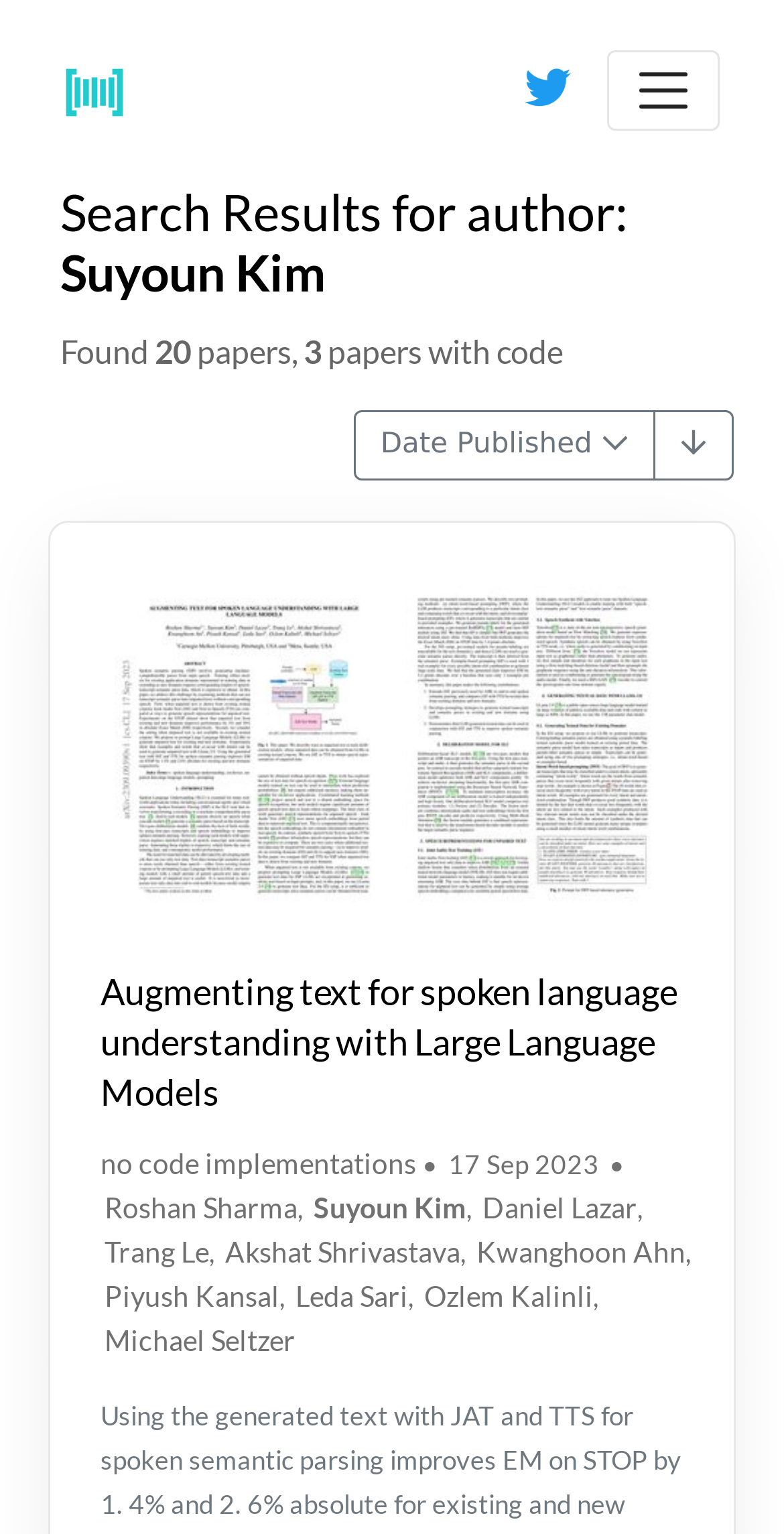What is the title of the latest paper?
Please give a detailed and elaborate answer to the question based on the image.

The answer can be found by looking at the title of the latest paper, which is 'Augmenting text for spoken language understanding with Large Language Models'.